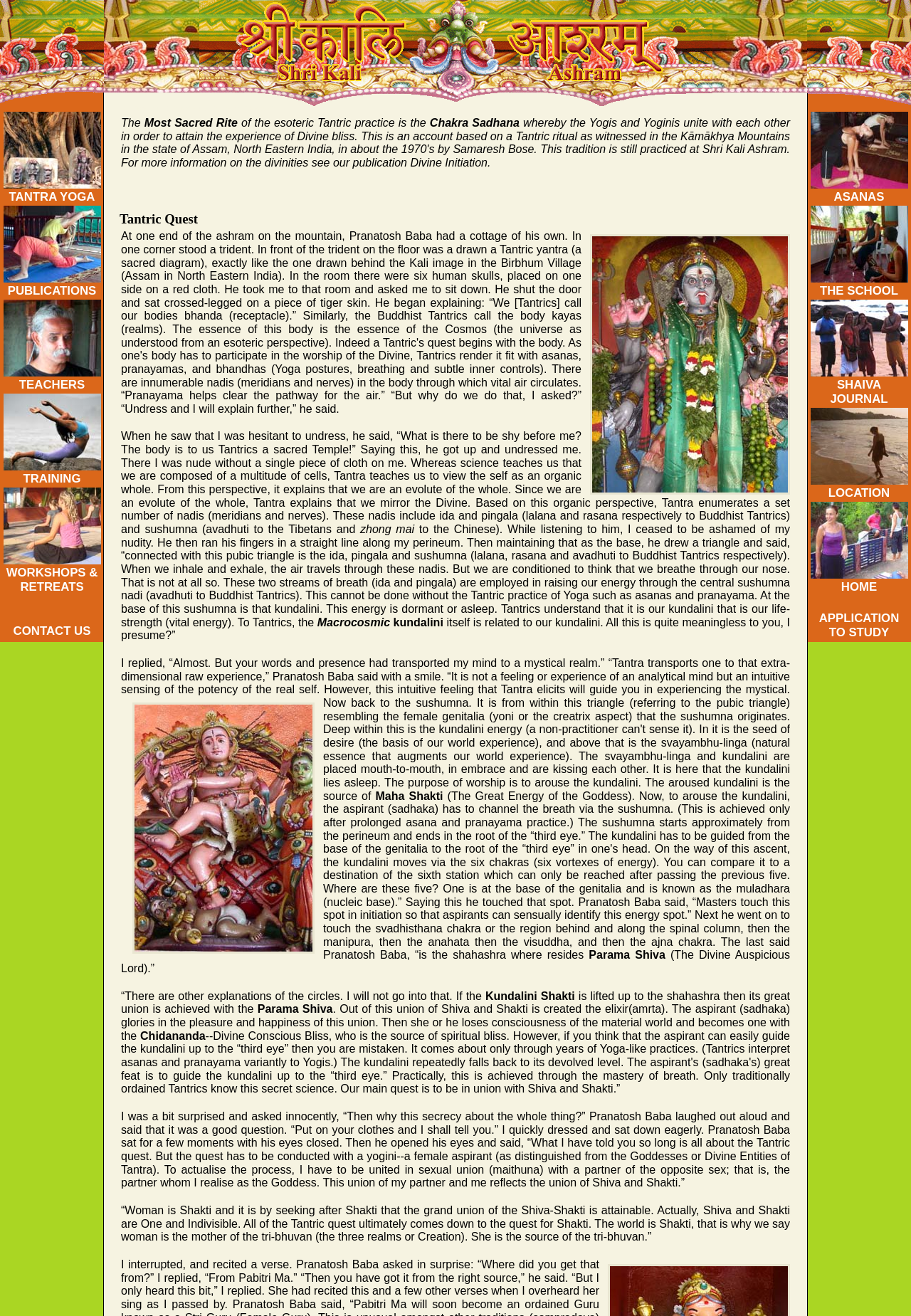Using floating point numbers between 0 and 1, provide the bounding box coordinates in the format (top-left x, top-left y, bottom-right x, bottom-right y). Locate the UI element described here: Terms and Conditions

None